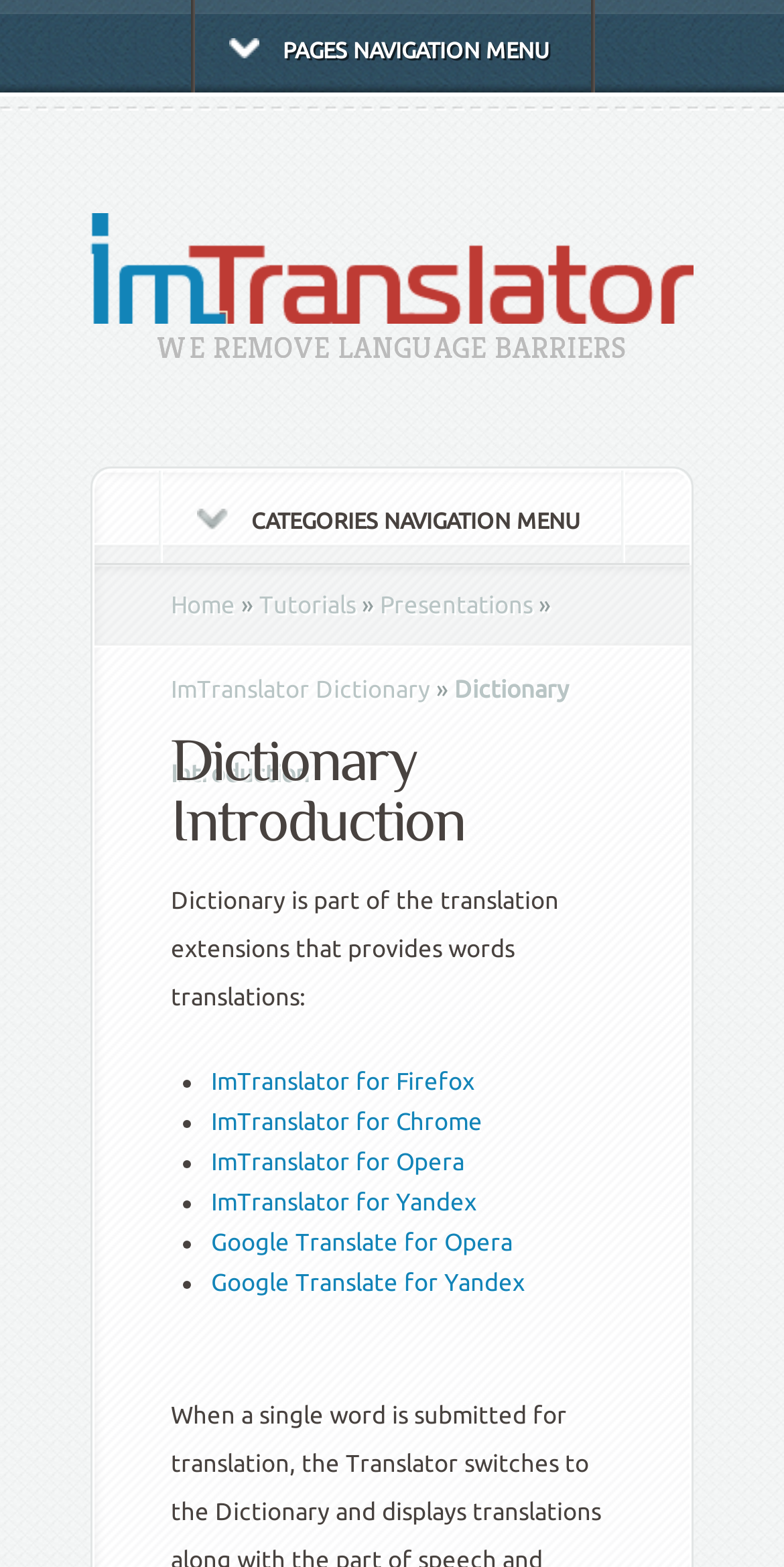What is the name of the website?
Provide a detailed answer to the question, using the image to inform your response.

The name of the website can be found in the top-left corner of the webpage, where it says 'ImTranslator' with an image next to it.